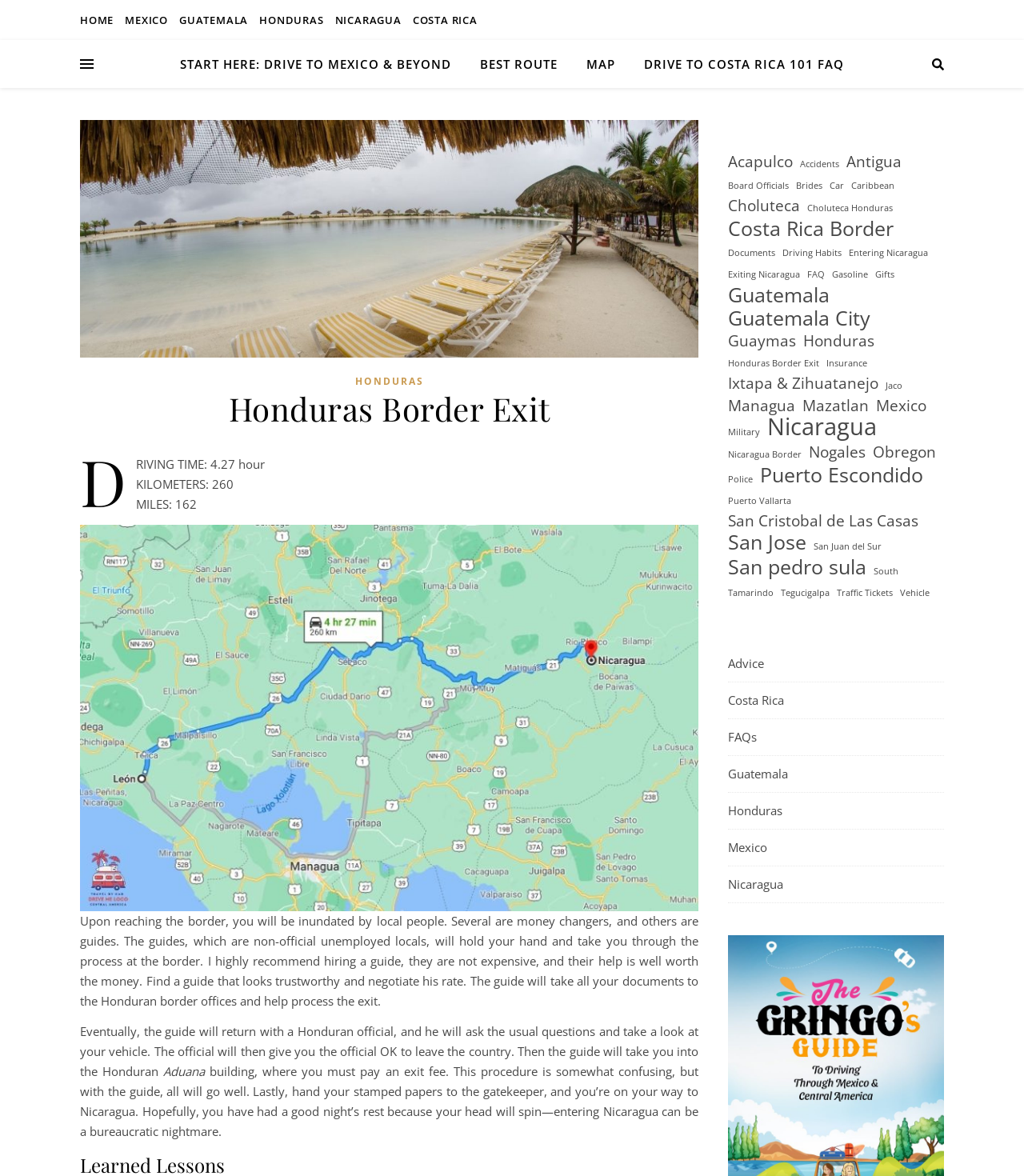Provide a one-word or one-phrase answer to the question:
How many kilometers is the distance to the border?

260